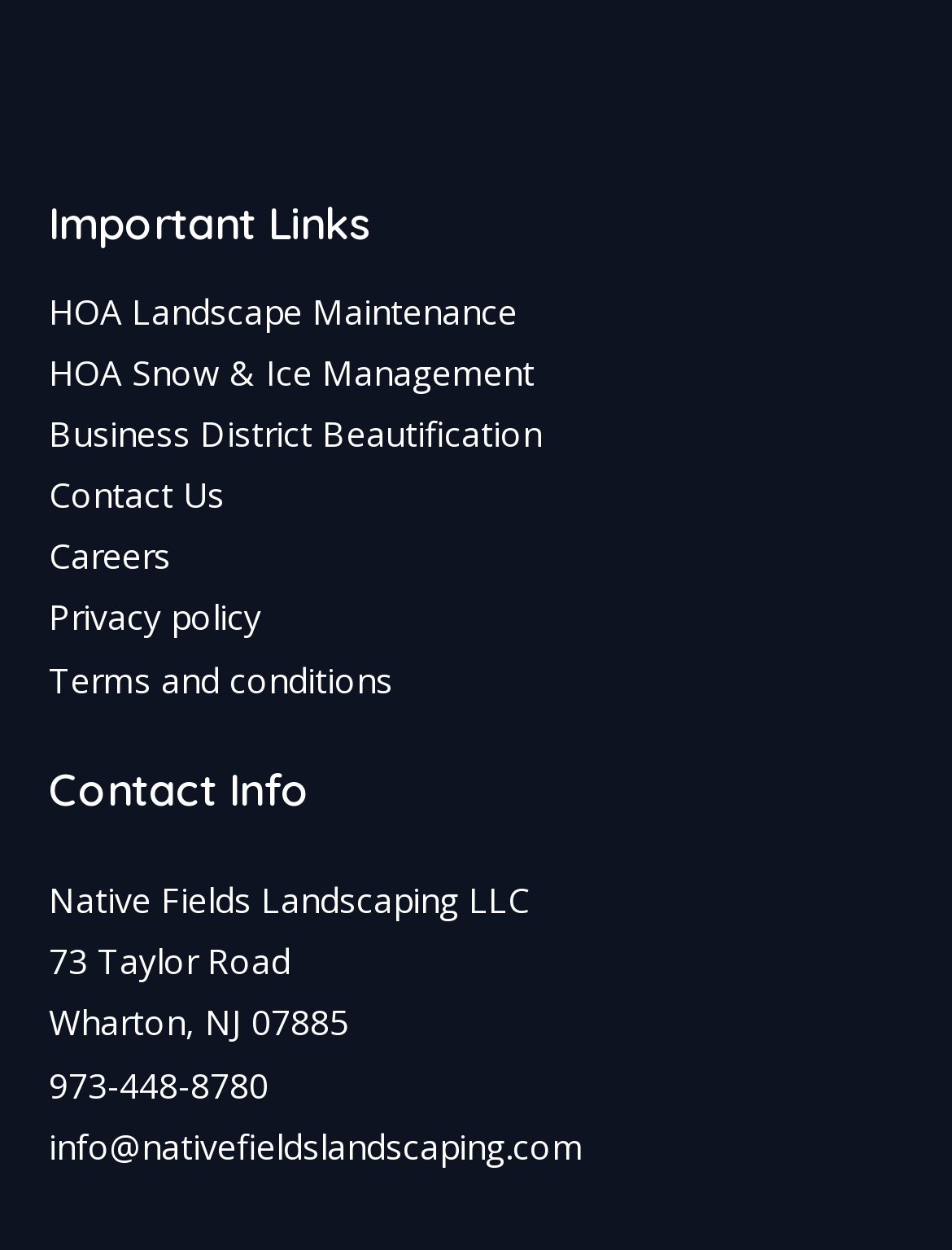Provide the bounding box coordinates of the HTML element this sentence describes: "HOA Snow & Ice Management".

[0.051, 0.279, 0.562, 0.316]